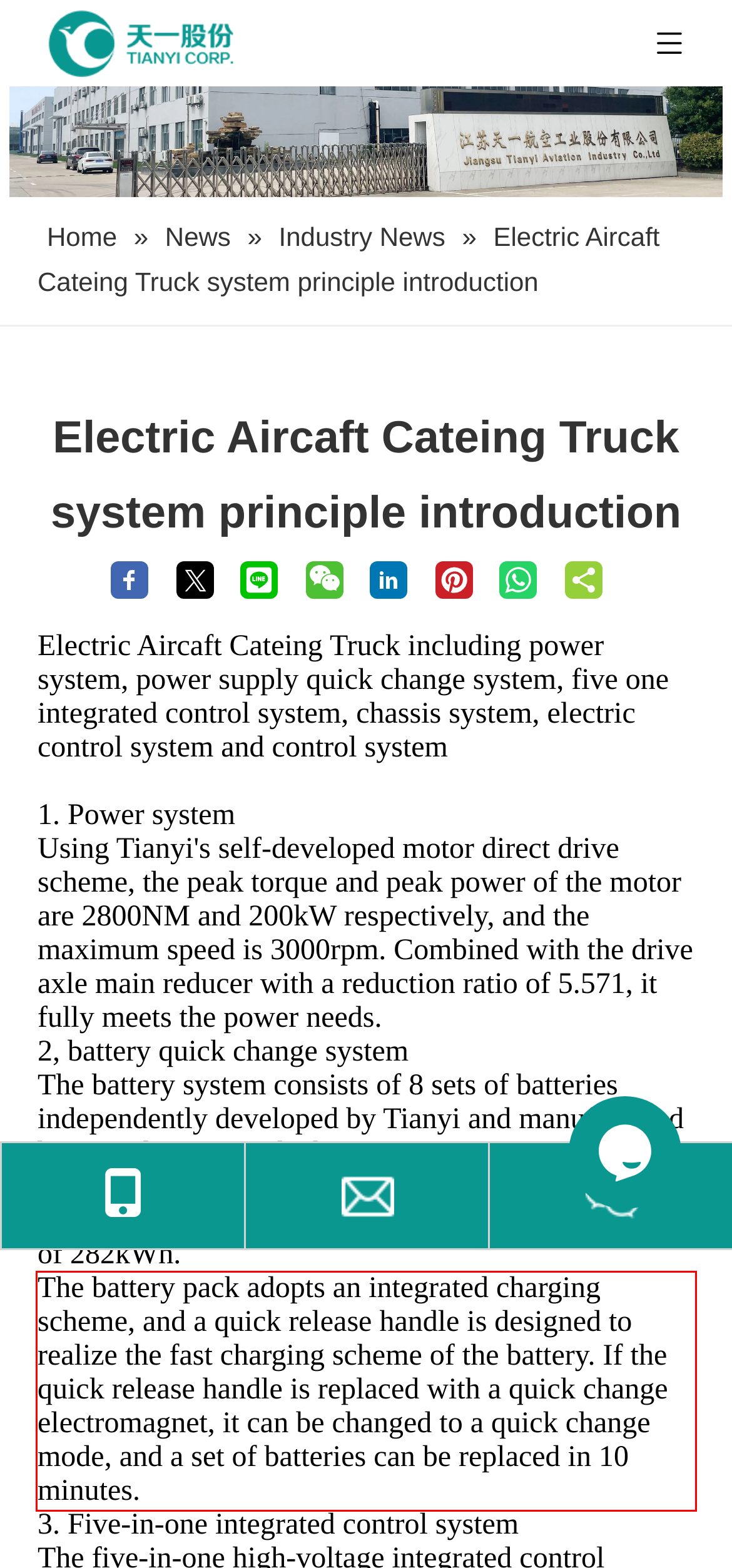You have a screenshot of a webpage with a red bounding box. Identify and extract the text content located inside the red bounding box.

The battery pack adopts an integrated charging scheme, and a quick release handle is designed to realize the fast charging scheme of the battery. If the quick release handle is replaced with a quick change electromagnet, it can be changed to a quick change mode, and a set of batteries can be replaced in 10 minutes.